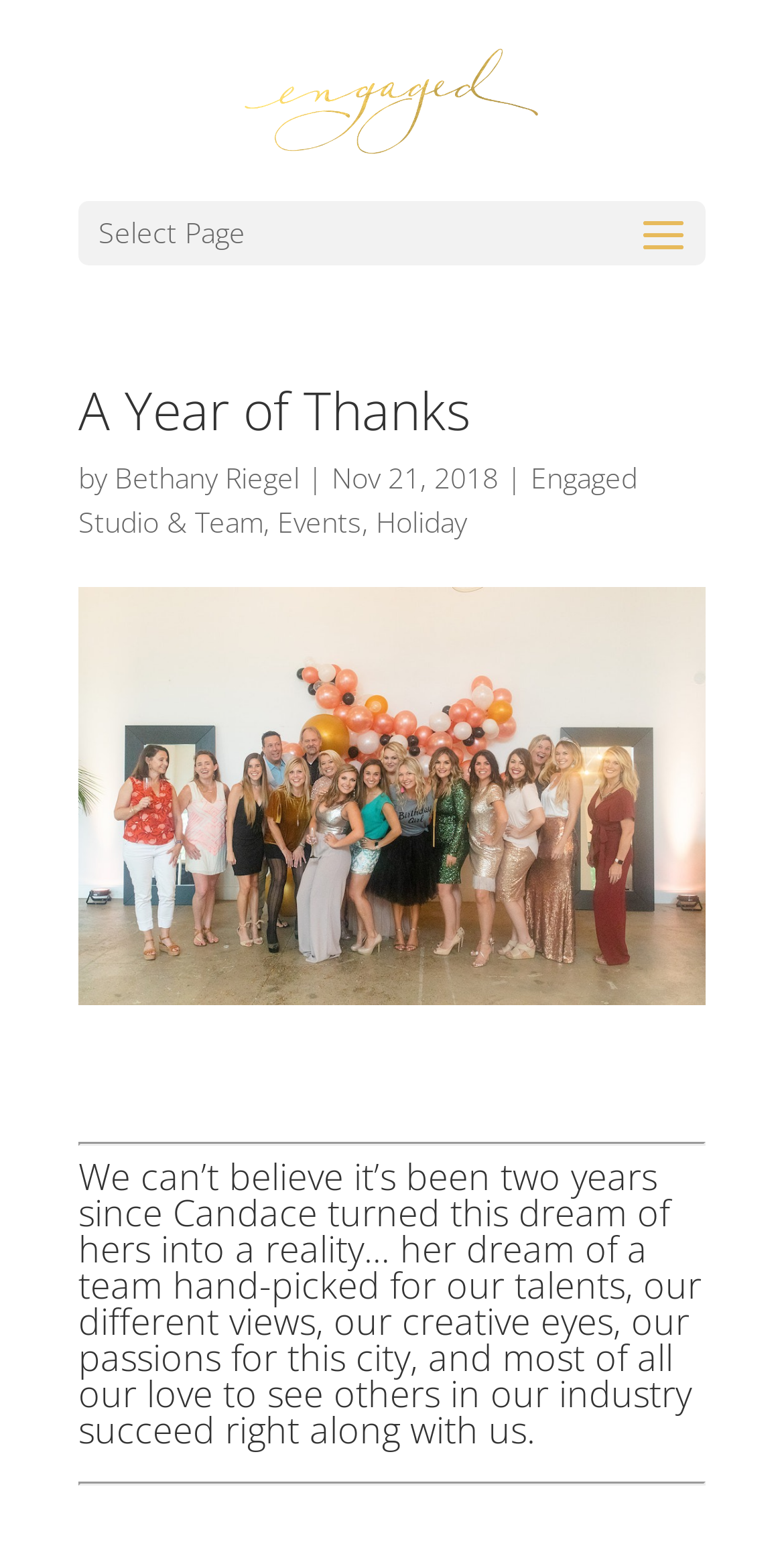Can you find the bounding box coordinates for the element to click on to achieve the instruction: "Follow by Email"?

[0.571, 0.656, 0.647, 0.695]